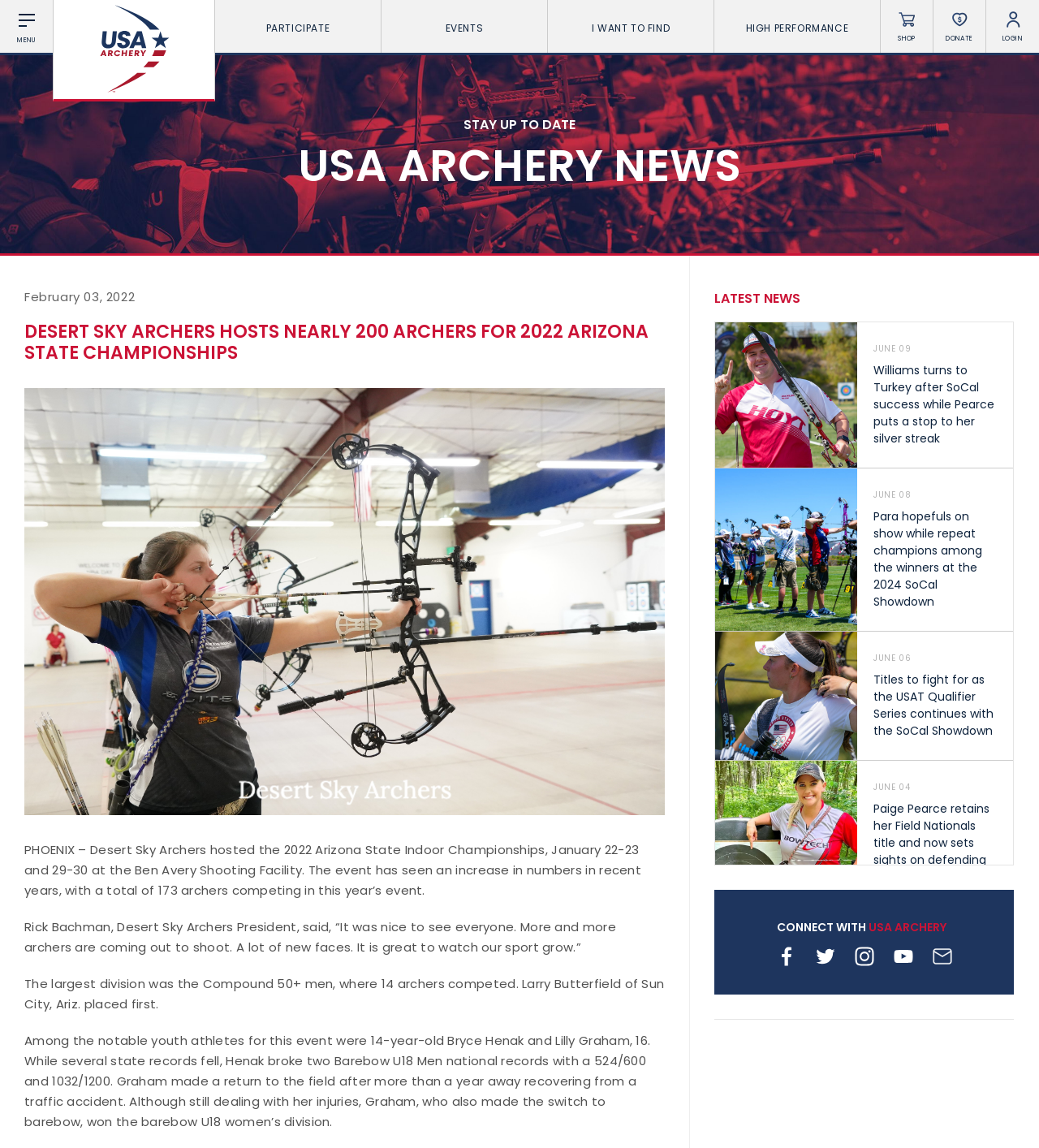Determine the bounding box for the UI element that matches this description: "High Performance".

[0.688, 0.0, 0.847, 0.048]